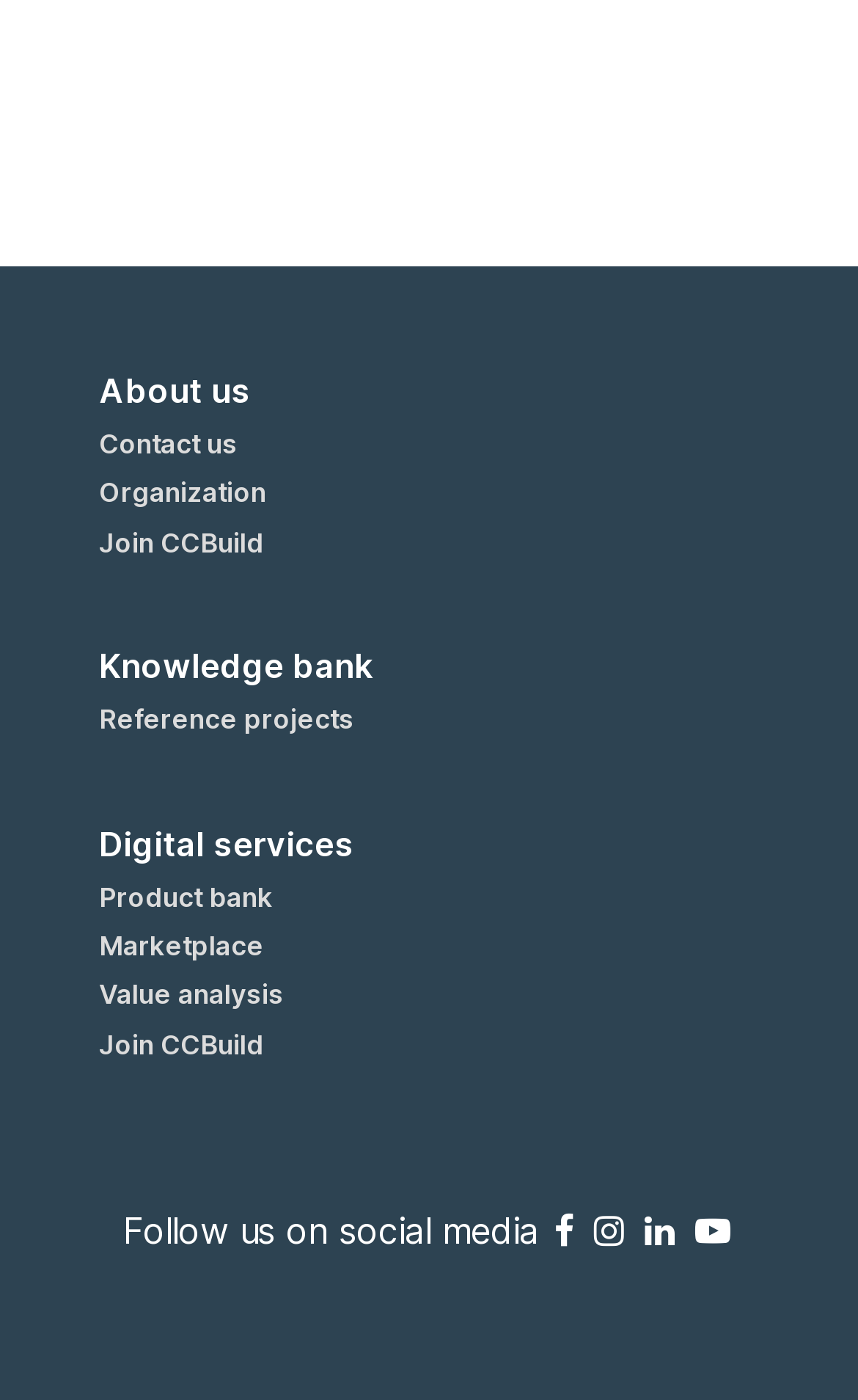How many social media links are present?
Look at the image and respond with a one-word or short phrase answer.

4